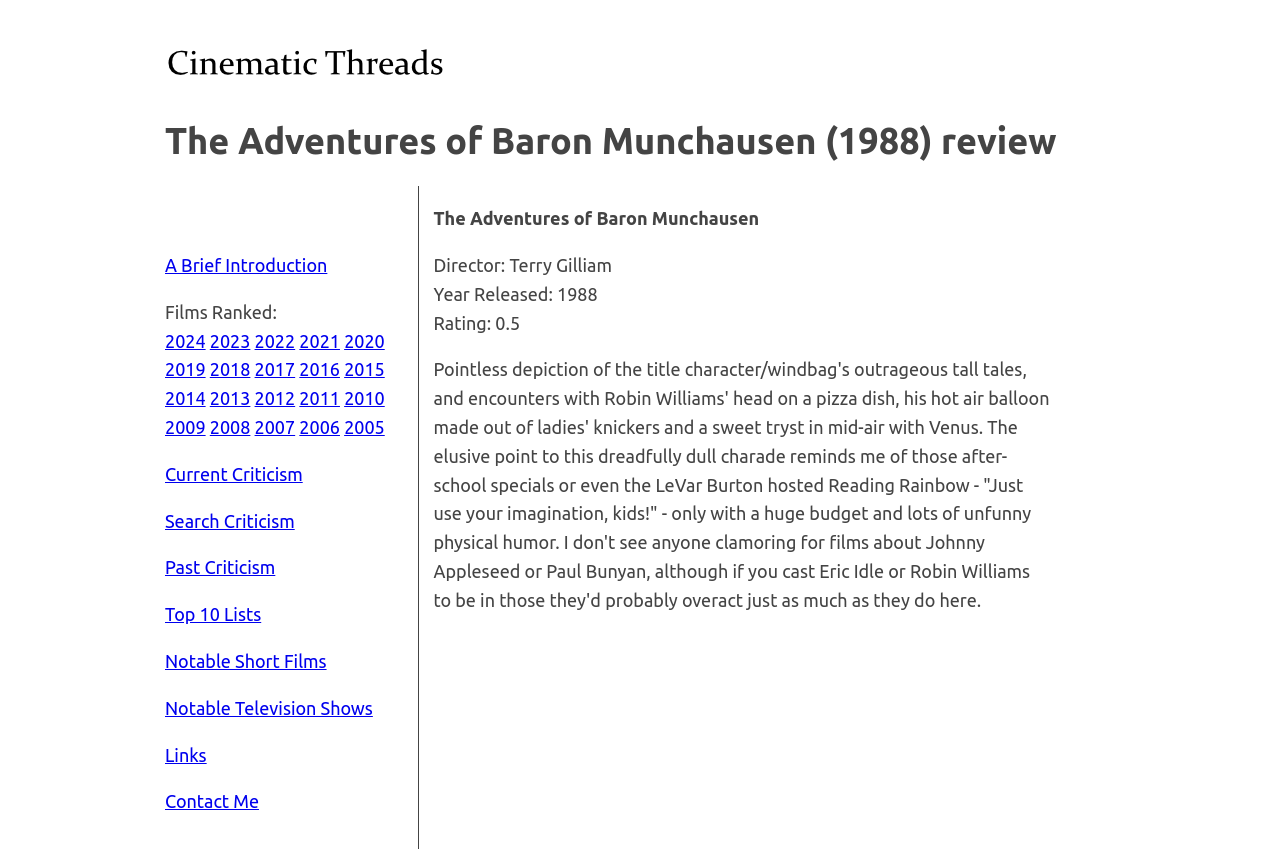Show the bounding box coordinates of the element that should be clicked to complete the task: "Contact Me".

[0.129, 0.932, 0.202, 0.956]